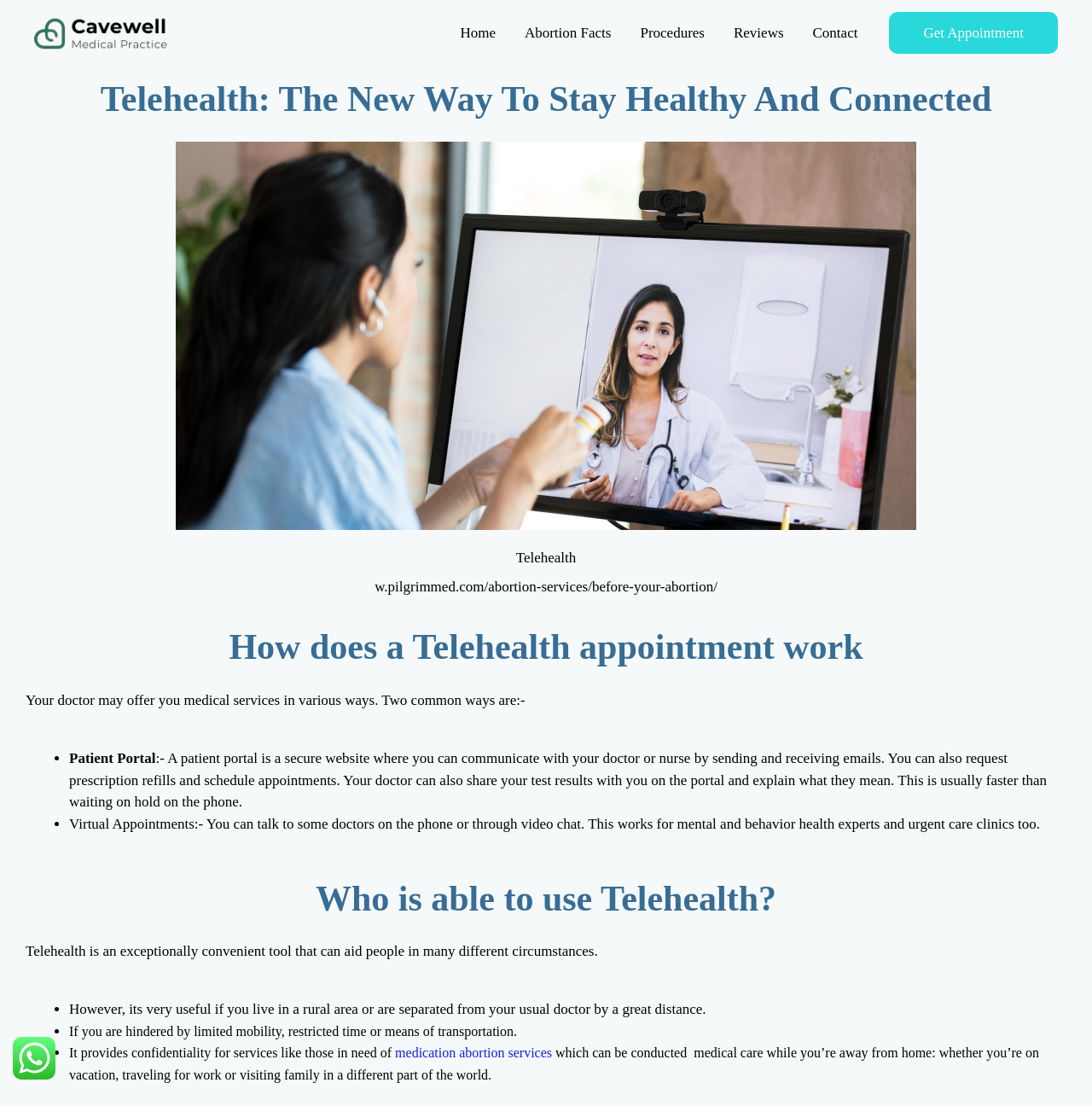Identify the bounding box coordinates of the element to click to follow this instruction: 'Learn about medication abortion services'. Ensure the coordinates are four float values between 0 and 1, provided as [left, top, right, bottom].

[0.362, 0.945, 0.506, 0.959]